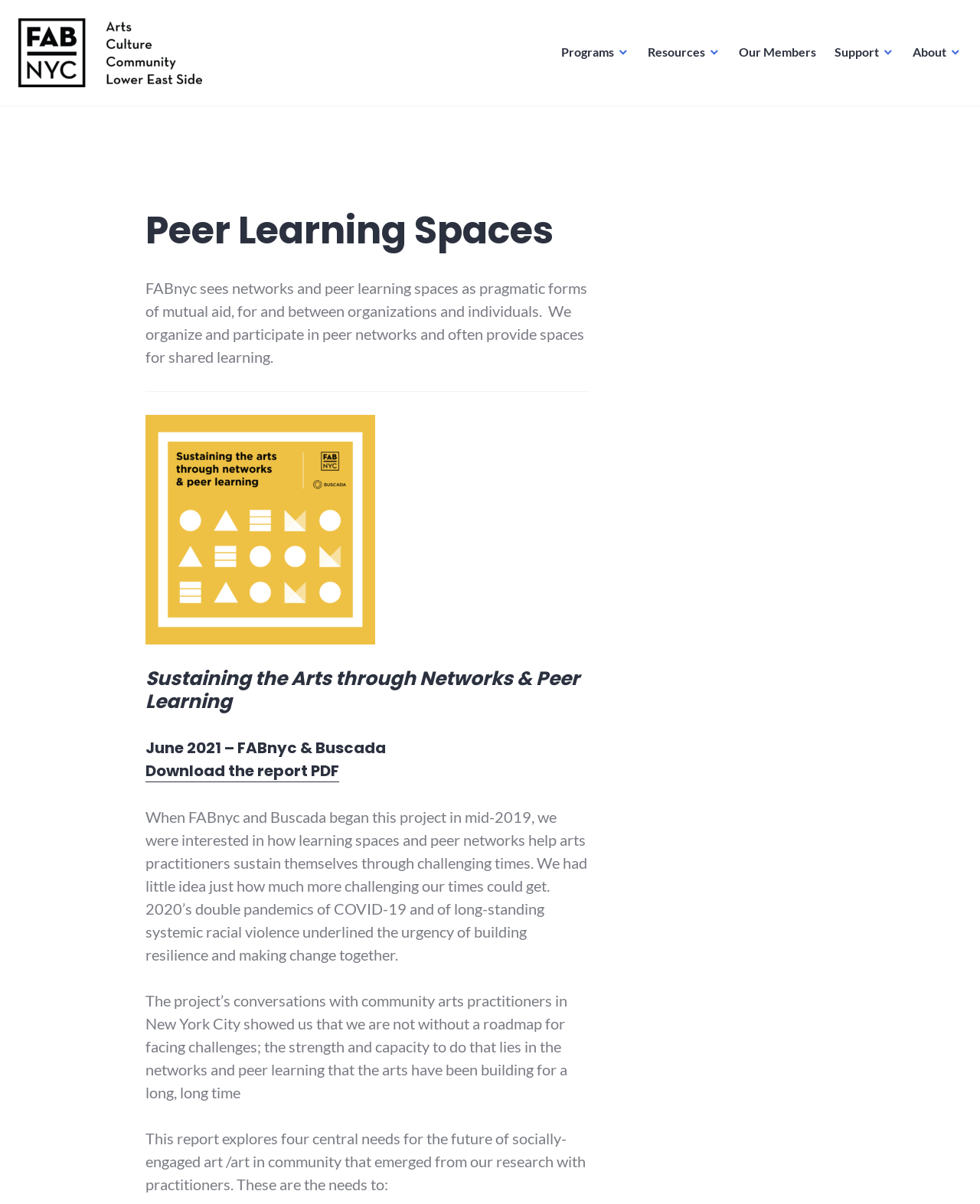Please find the bounding box coordinates of the element that you should click to achieve the following instruction: "Select 'July 2023'". The coordinates should be presented as four float numbers between 0 and 1: [left, top, right, bottom].

None